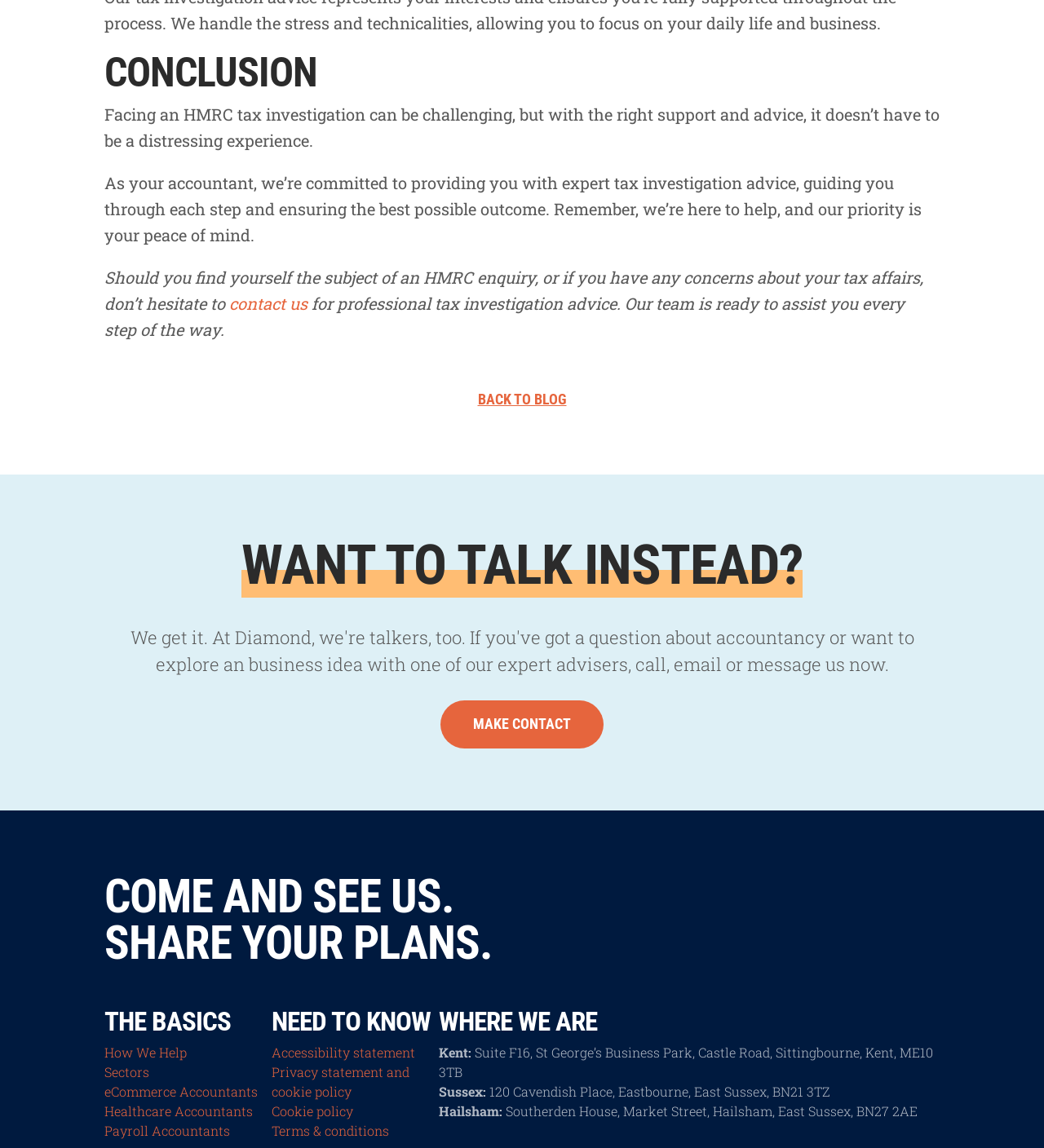Identify the bounding box coordinates of the region I need to click to complete this instruction: "view accessibility statement".

[0.26, 0.909, 0.397, 0.924]